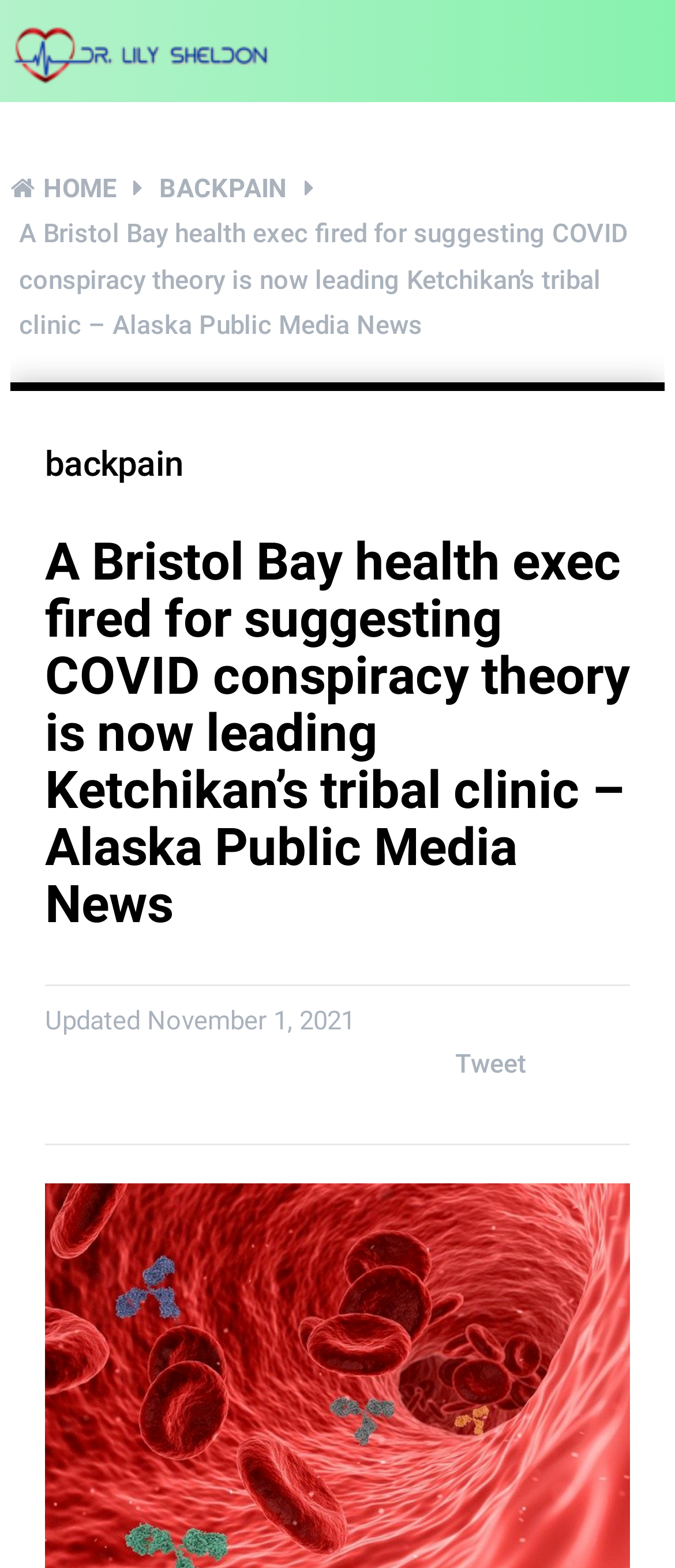What is the name of the media outlet?
Based on the screenshot, provide a one-word or short-phrase response.

Alaska Public Media News